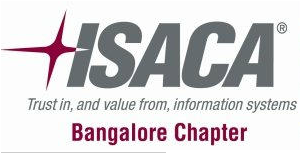Please give a succinct answer using a single word or phrase:
What is the focus of the Bangalore Chapter?

Local focus in Bangalore